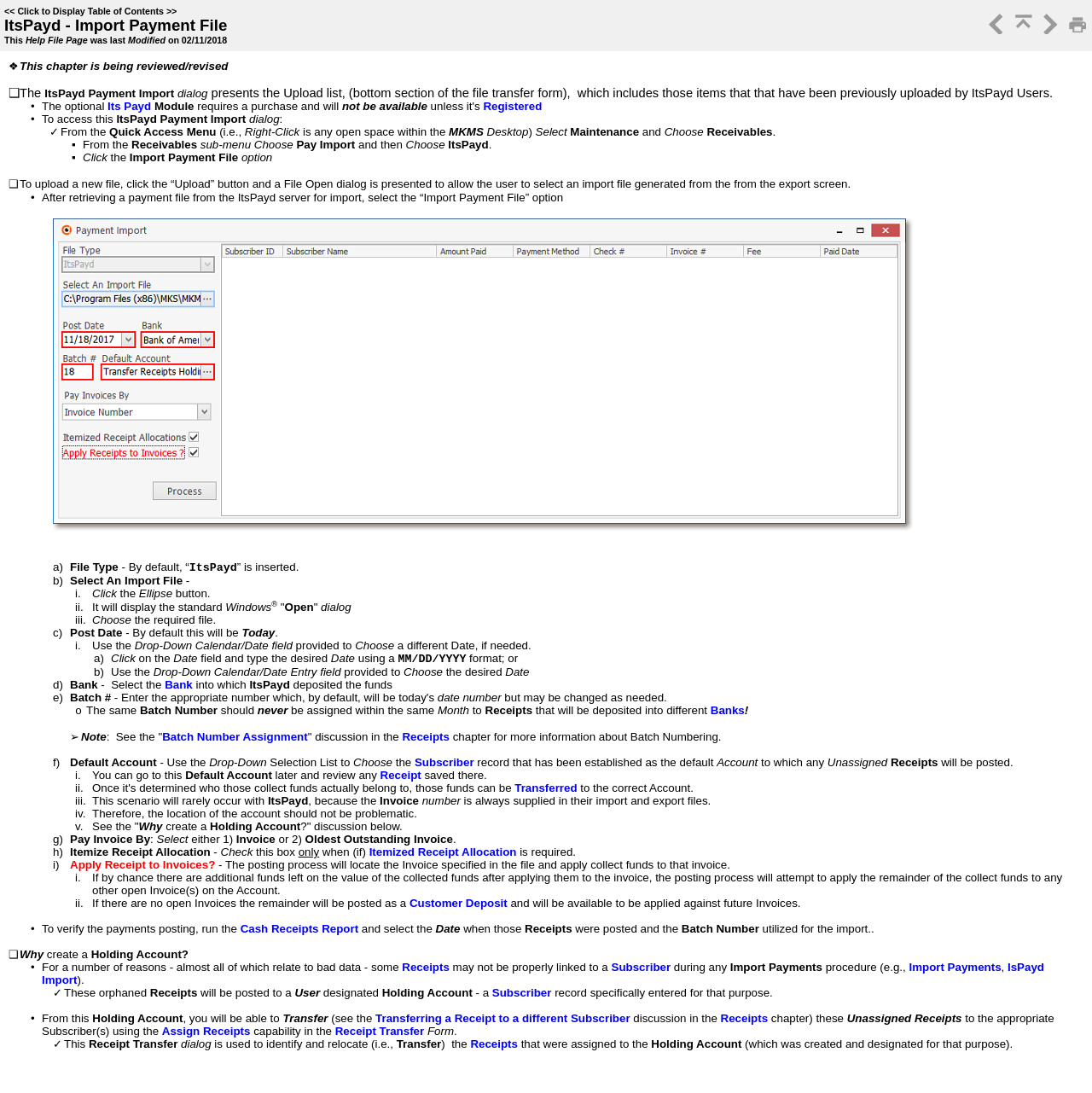Bounding box coordinates should be in the format (top-left x, top-left y, bottom-right x, bottom-right y) and all values should be floating point numbers between 0 and 1. Determine the bounding box coordinate for the UI element described as: Read more

None